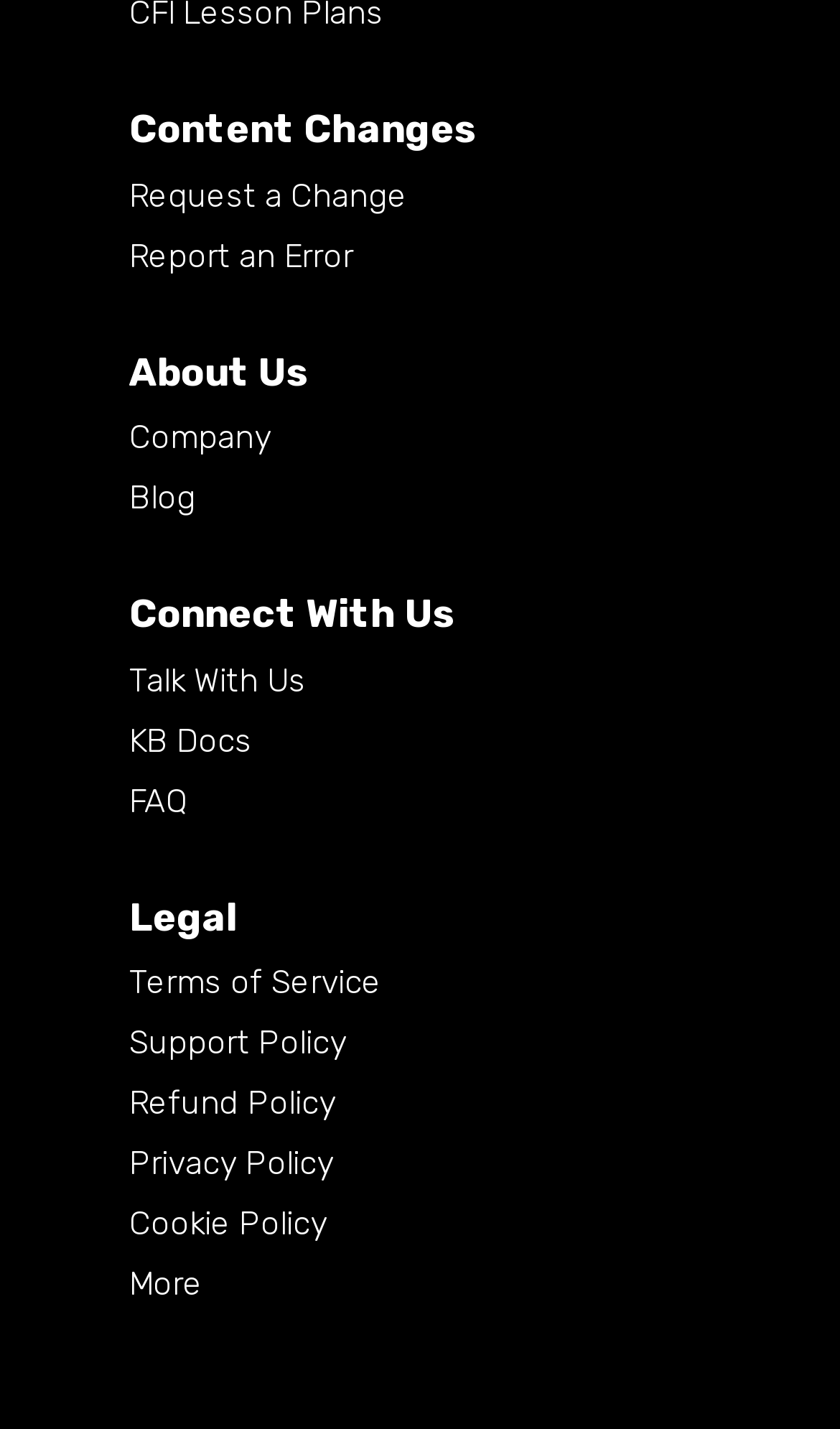Please give a short response to the question using one word or a phrase:
What is the first link on the webpage?

CFI Lesson Plans